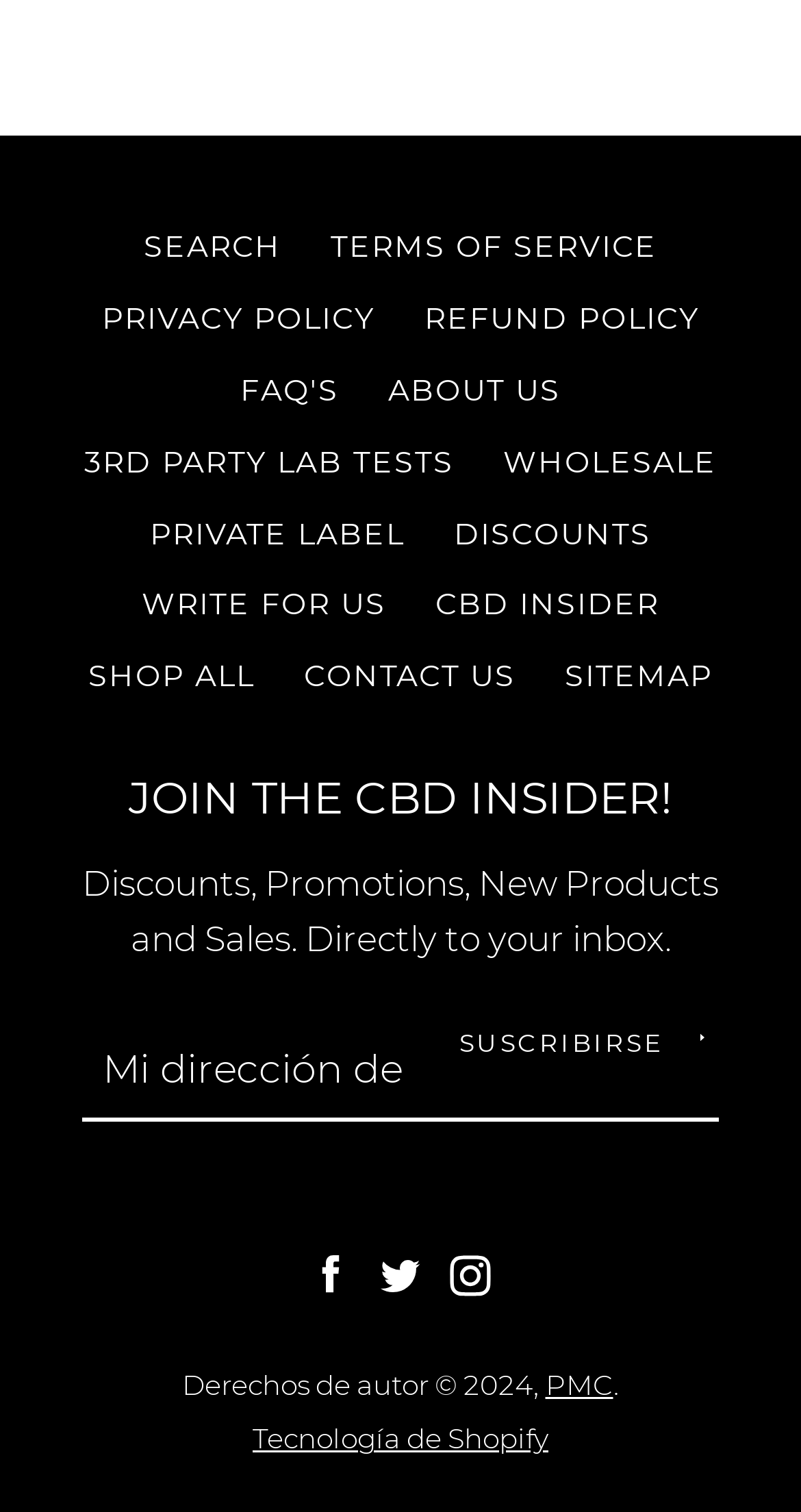Find and indicate the bounding box coordinates of the region you should select to follow the given instruction: "Search the website".

[0.179, 0.151, 0.351, 0.176]